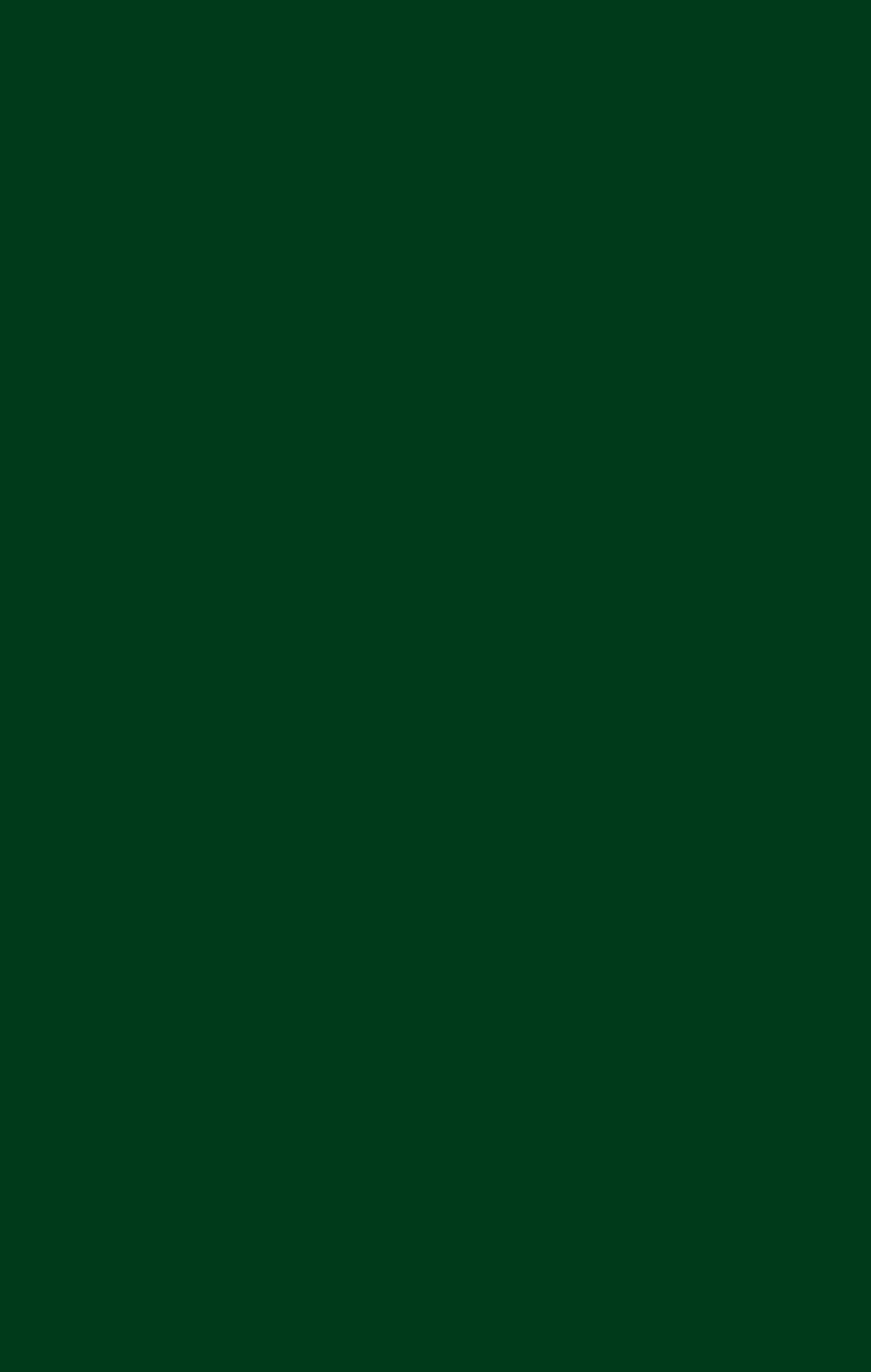Please provide a comprehensive answer to the question below using the information from the image: What is the purpose of the 'Contact Us' link?

The 'Contact Us' link is present alongside other links like 'FAQ' and 'Career and volunteer', which suggests that it is a way for users to get in touch with the organization, possibly to ask questions or inquire about opportunities.